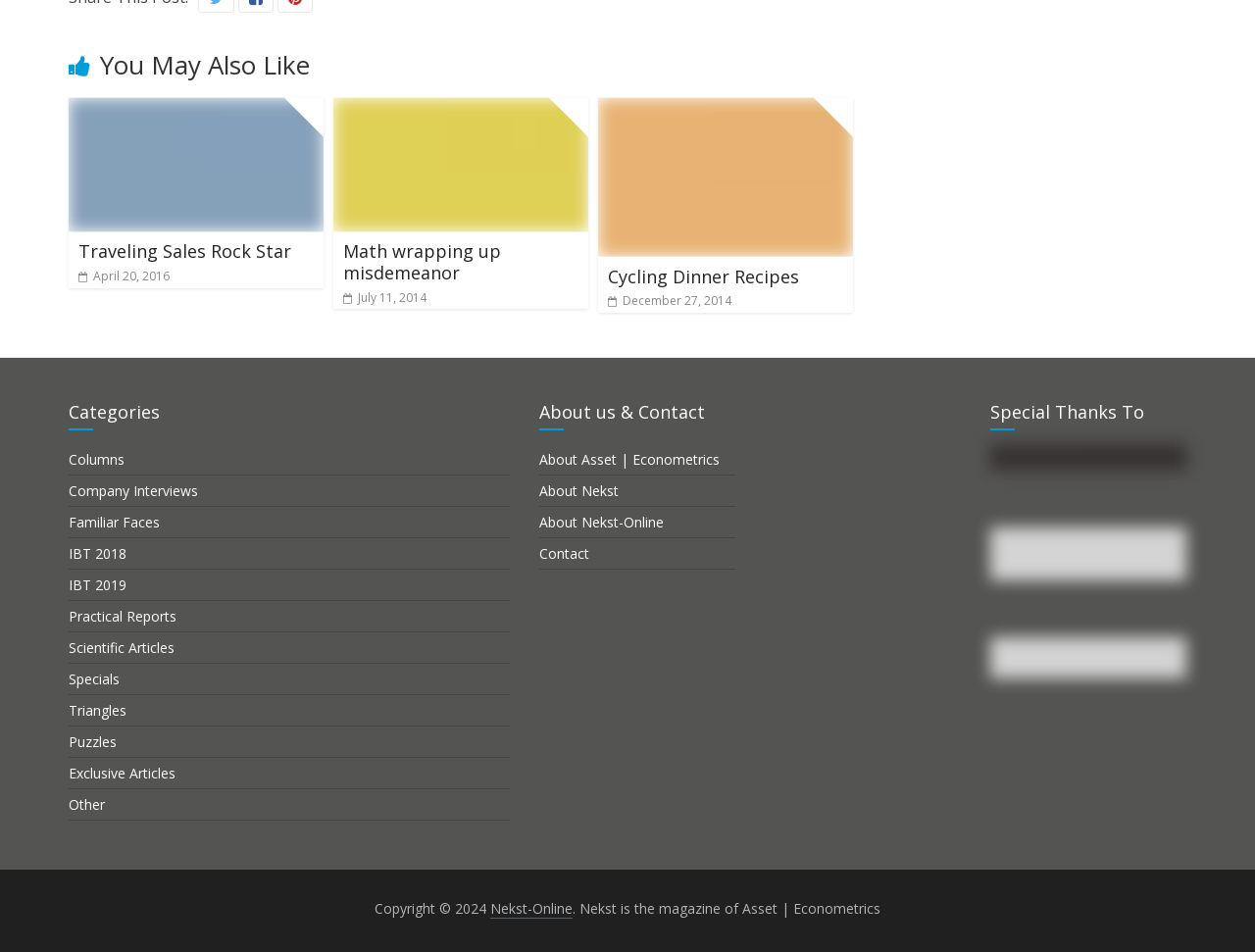Answer the following in one word or a short phrase: 
What is the name of the magazine?

Nekst